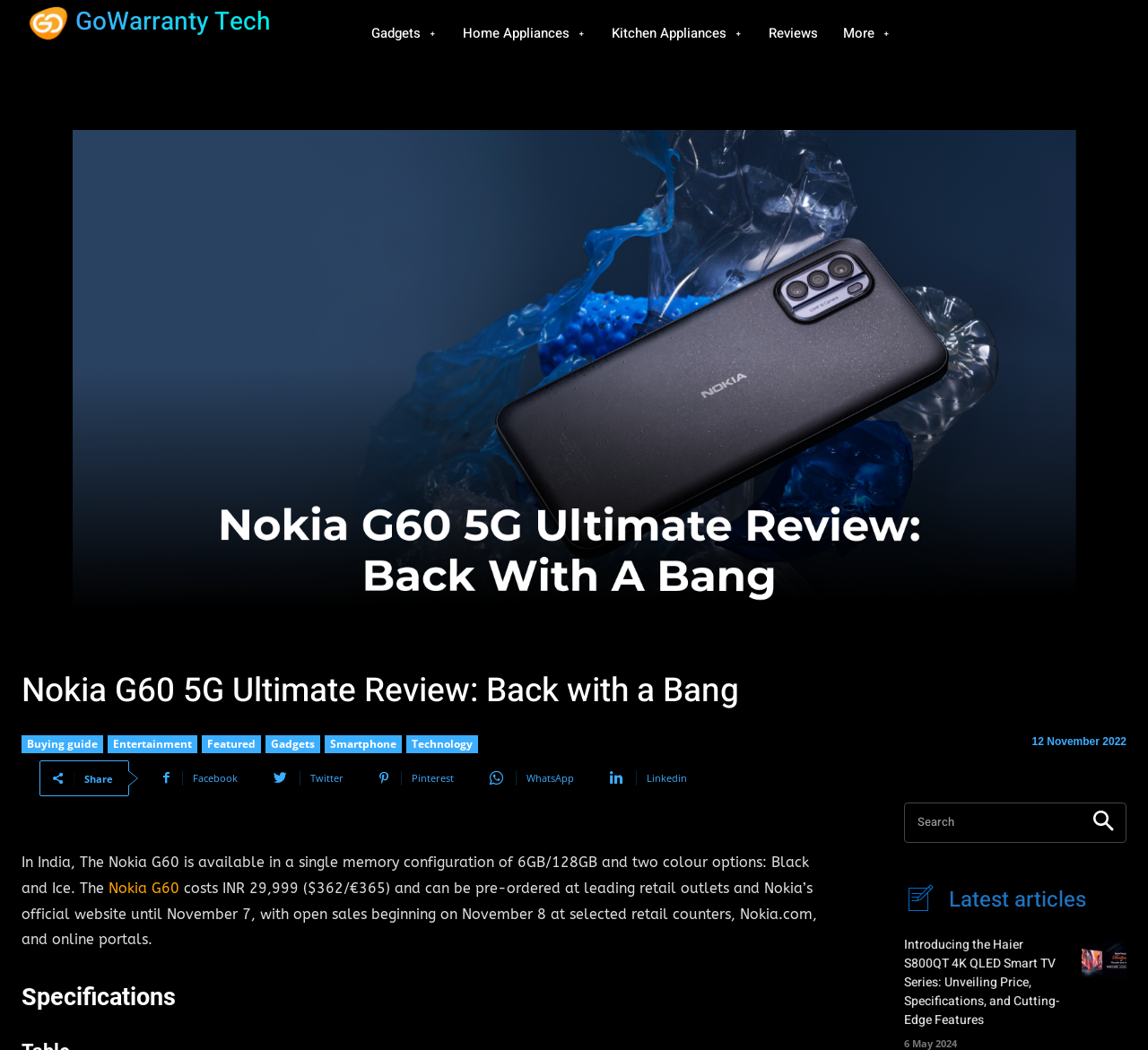Determine the bounding box coordinates for the area you should click to complete the following instruction: "Go to Reviews".

[0.669, 0.0, 0.712, 0.064]